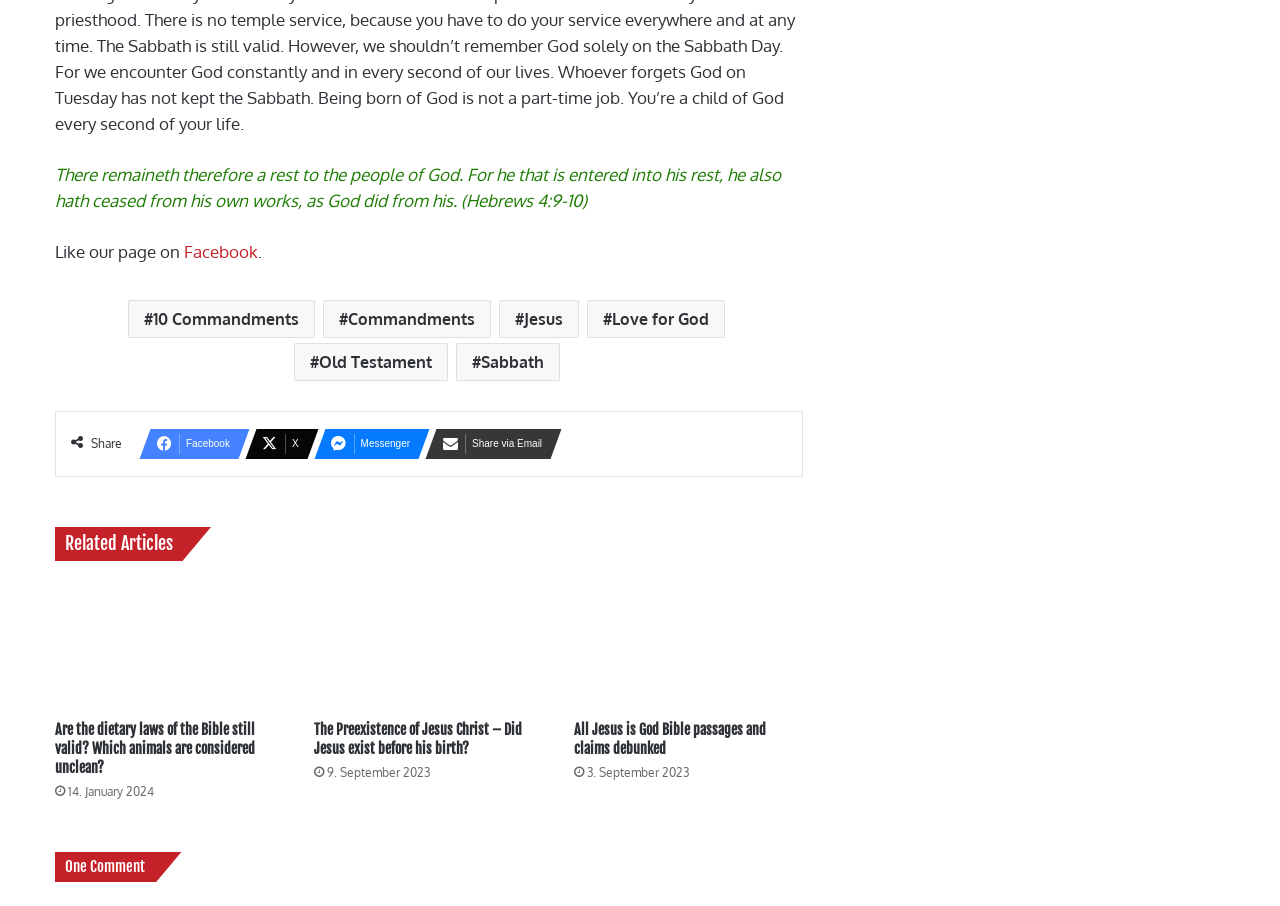Provide a brief response to the question below using one word or phrase:
What social media platform is mentioned?

Facebook